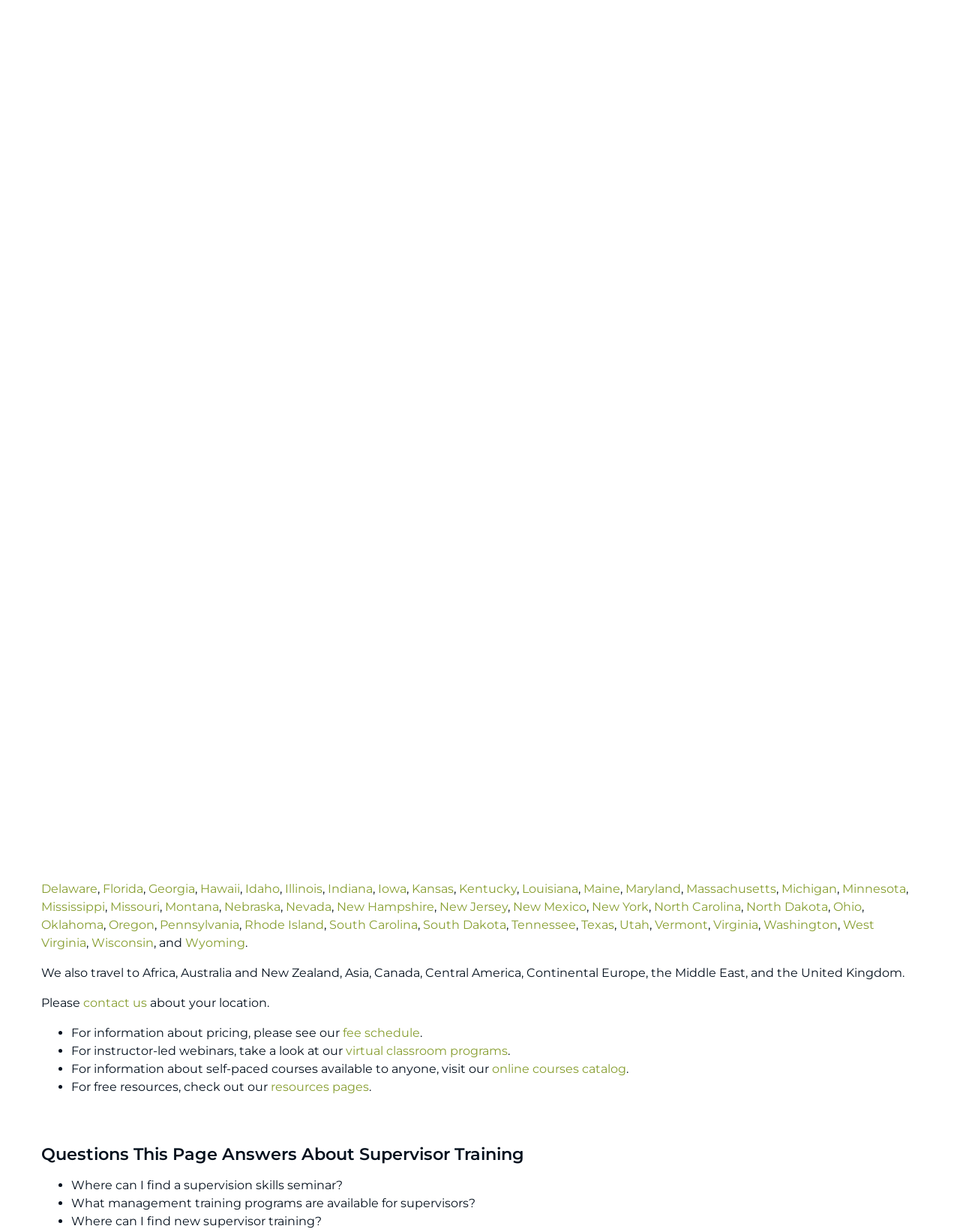What states are listed on this webpage?
Answer with a single word or phrase, using the screenshot for reference.

50 US states